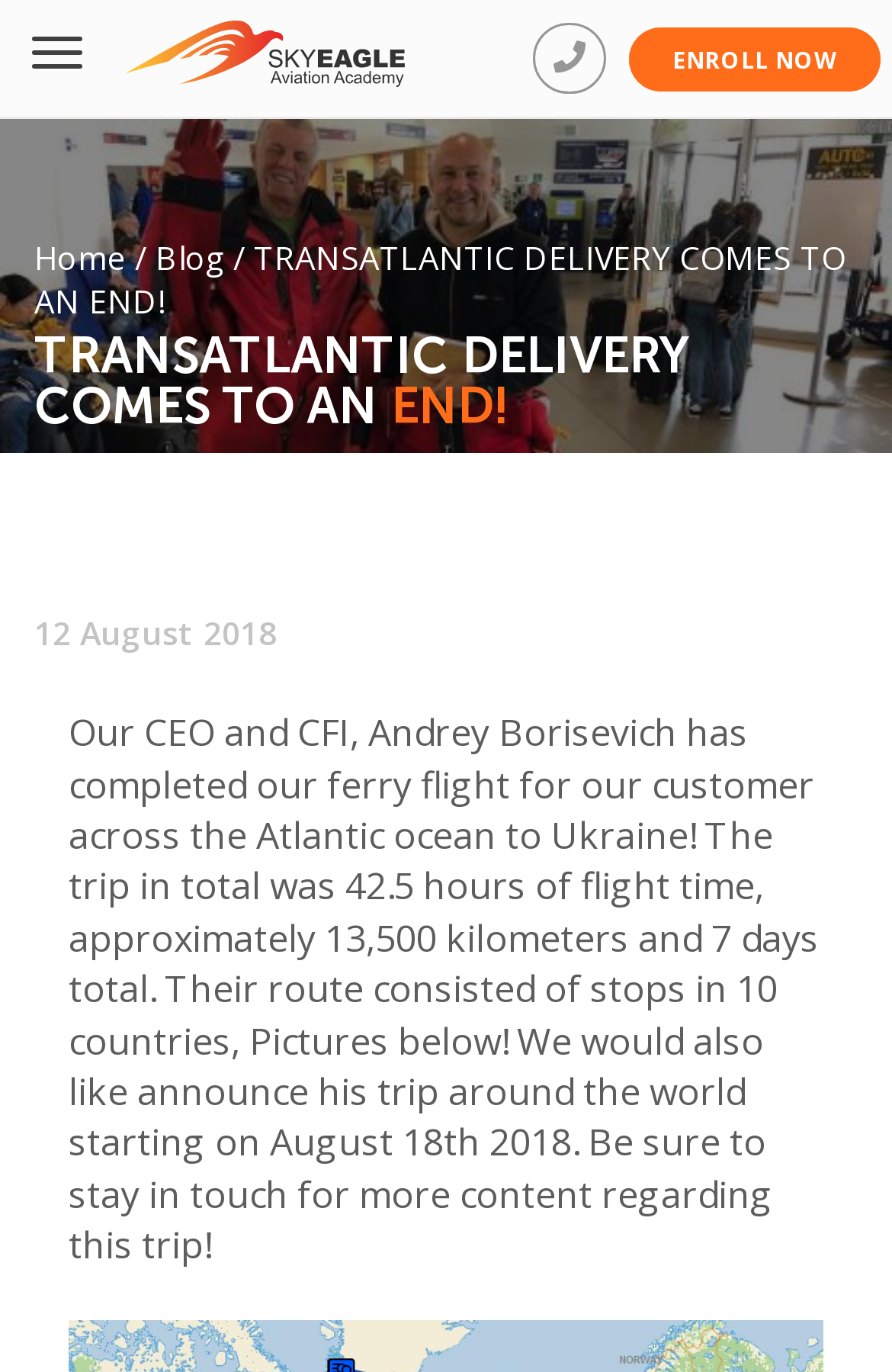Can you extract the headline from the webpage for me?

TRANSATLANTIC DELIVERY COMES TO AN END!